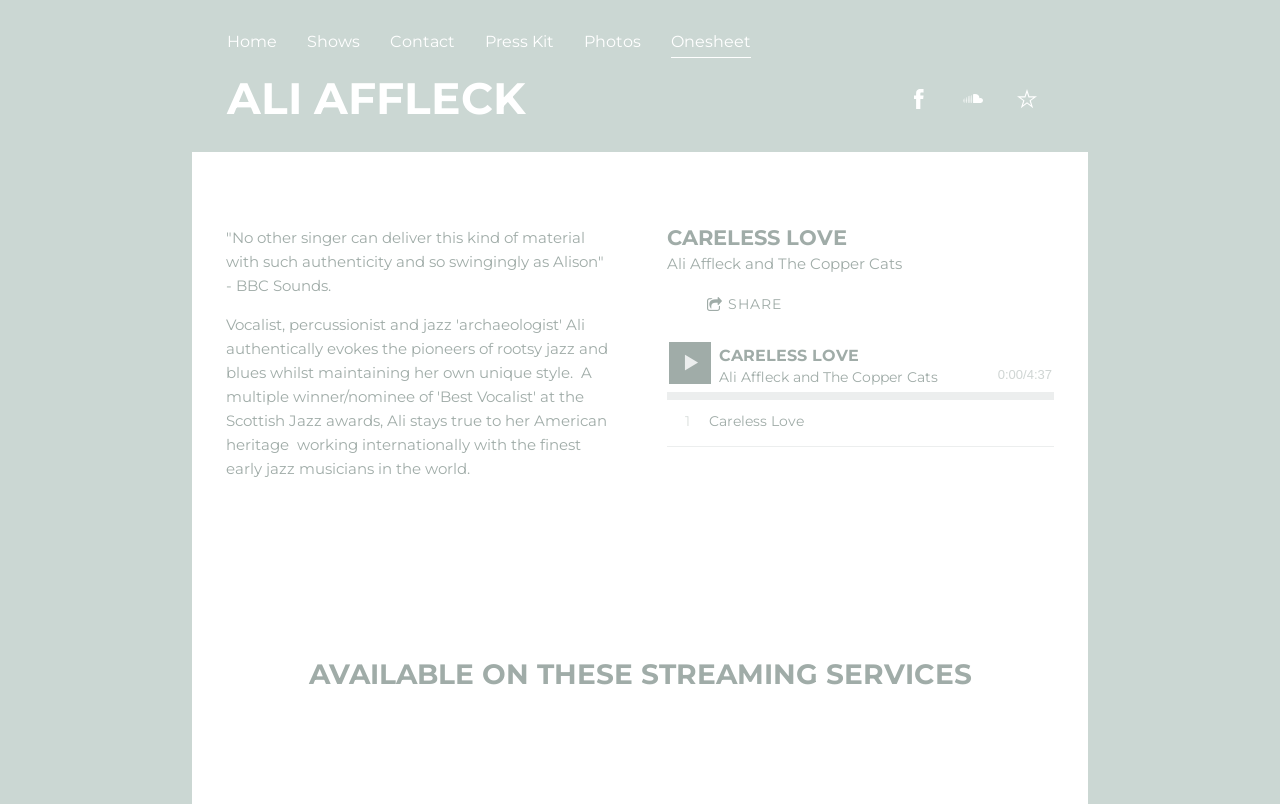Please identify the bounding box coordinates of the region to click in order to complete the given instruction: "Share the content". The coordinates should be four float numbers between 0 and 1, i.e., [left, top, right, bottom].

[0.552, 0.356, 0.626, 0.403]